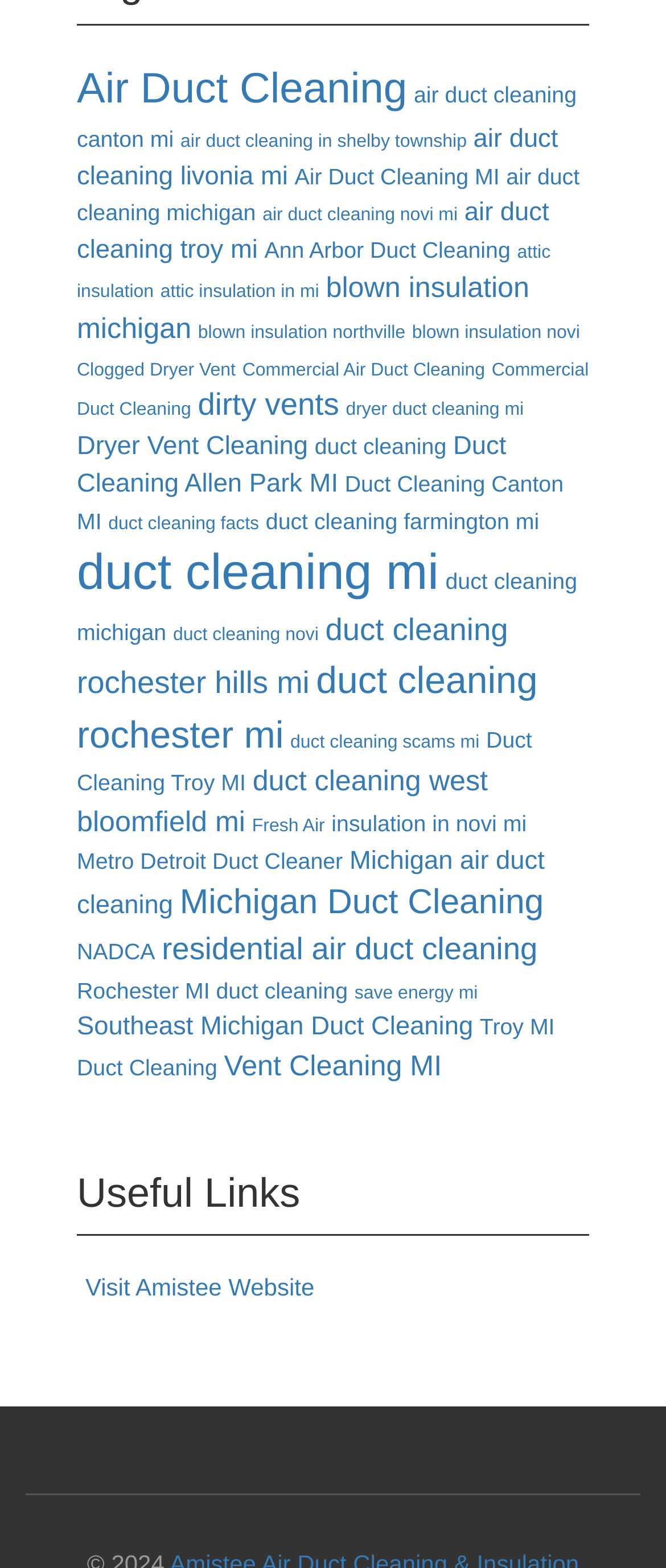How many links are related to 'blown insulation'?
Please give a detailed answer to the question using the information shown in the image.

There are three links related to 'blown insulation': 'blown insulation michigan', 'blown insulation northville', and 'blown insulation novi'.